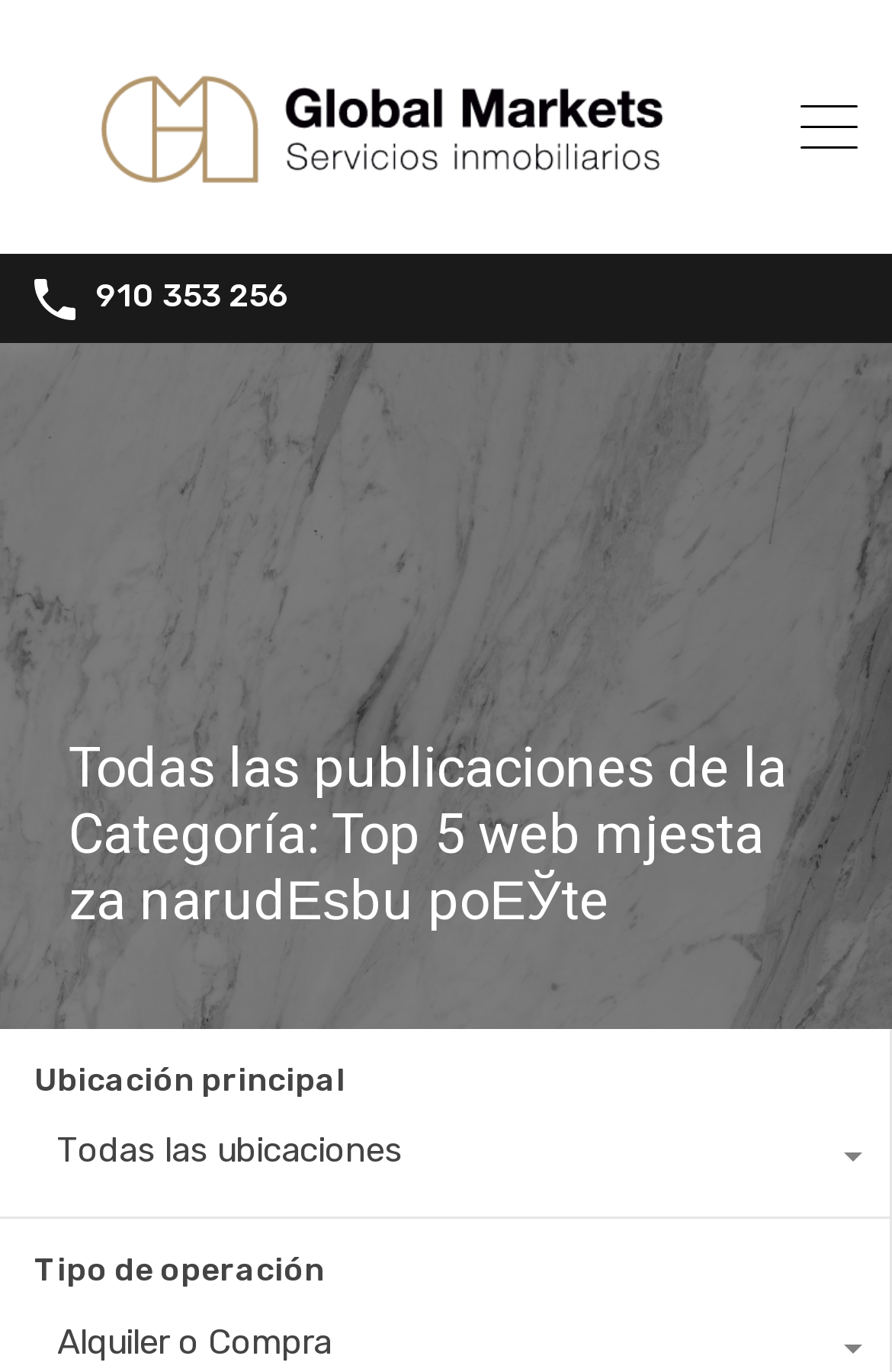Given the description: "title="Global Markets"", determine the bounding box coordinates of the UI element. The coordinates should be formatted as four float numbers between 0 and 1, [left, top, right, bottom].

[0.052, 0.129, 0.82, 0.159]